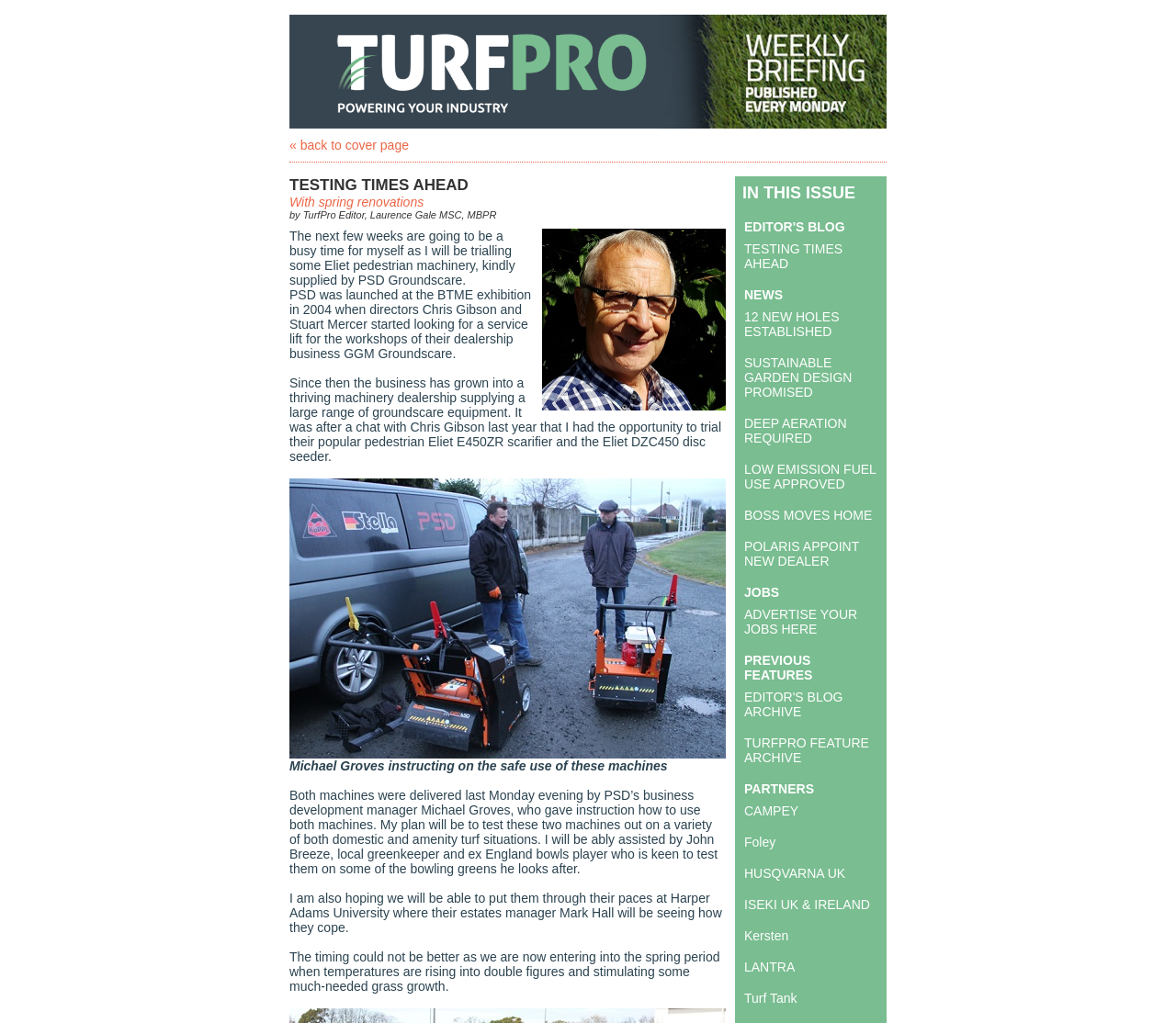Locate the bounding box coordinates of the area where you should click to accomplish the instruction: "read the article 'TESTING TIMES AHEAD'".

[0.633, 0.236, 0.716, 0.265]